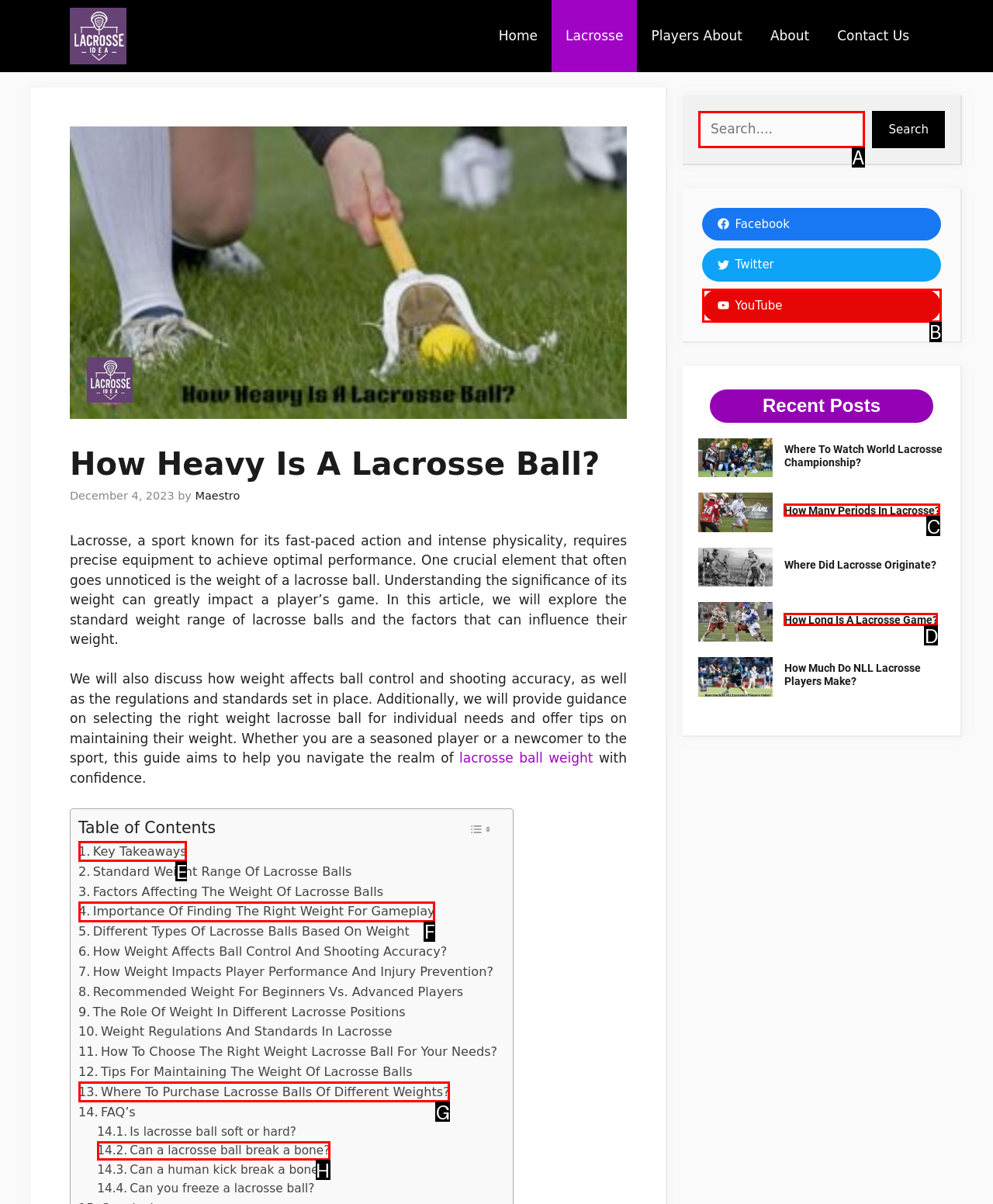Match the description: YouTube to the appropriate HTML element. Respond with the letter of your selected option.

B